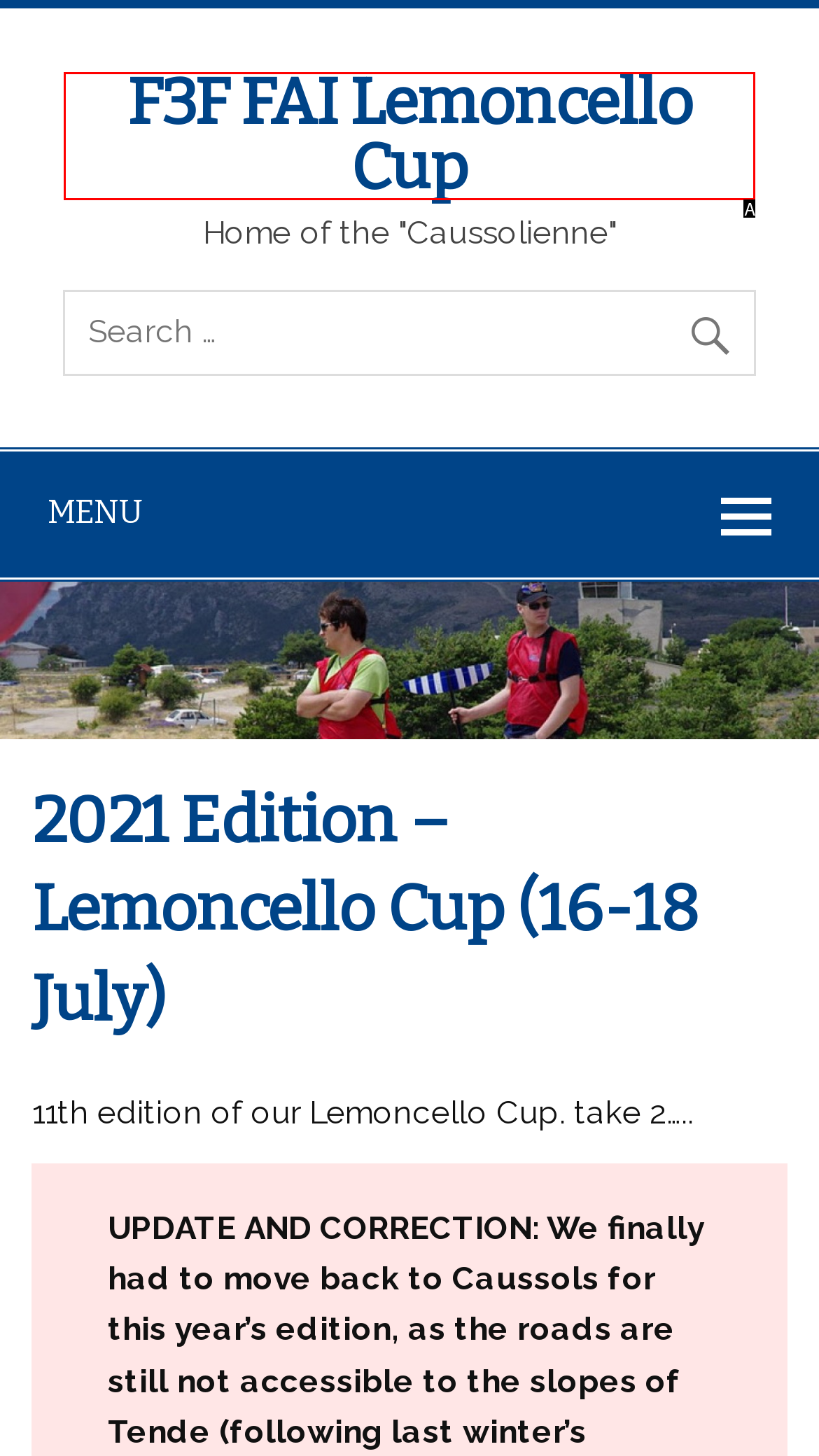Which option aligns with the description: F3F FAI Lemoncello Cup? Respond by selecting the correct letter.

A